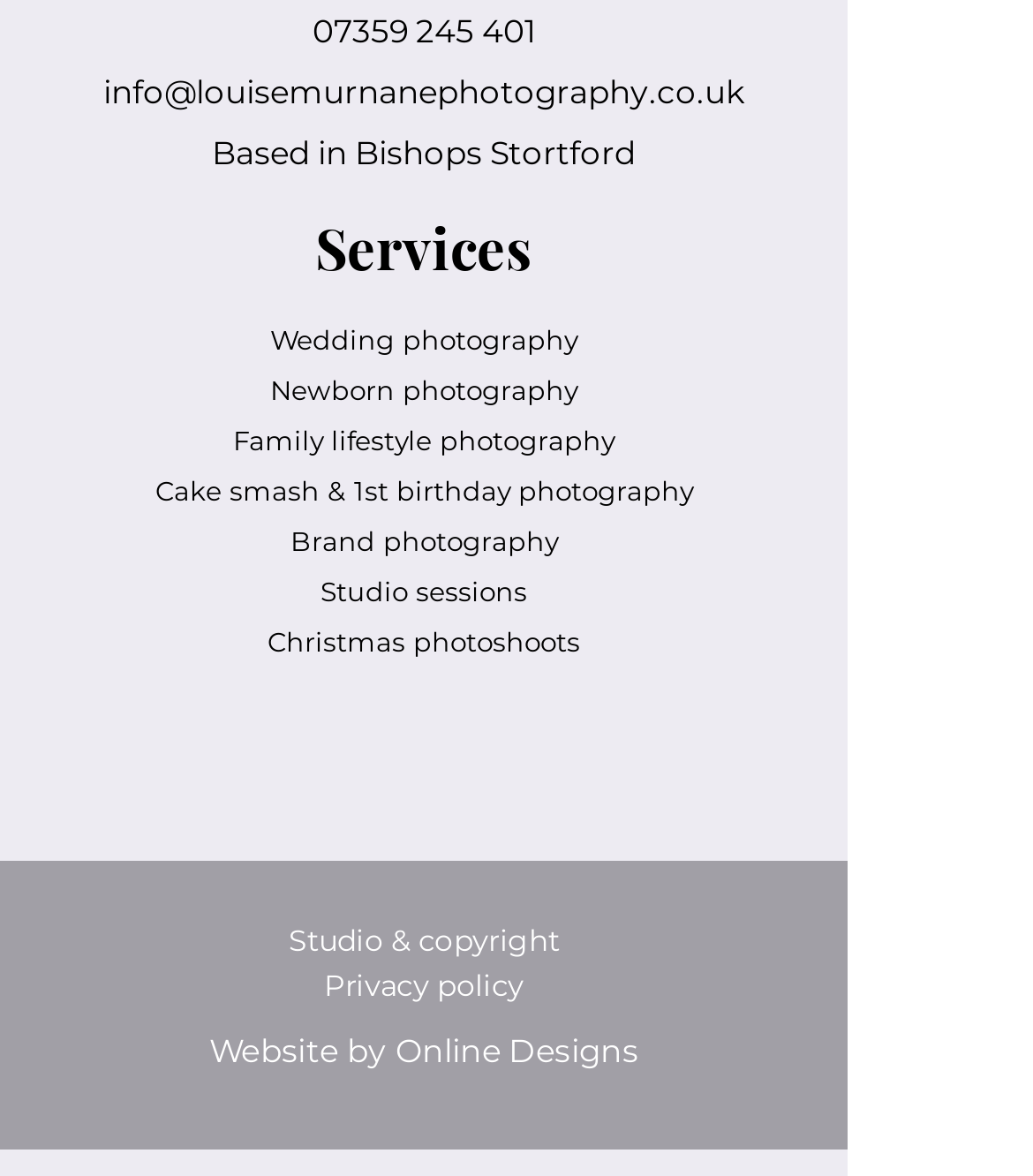Provide a one-word or short-phrase response to the question:
Who designed the website?

Online Designs